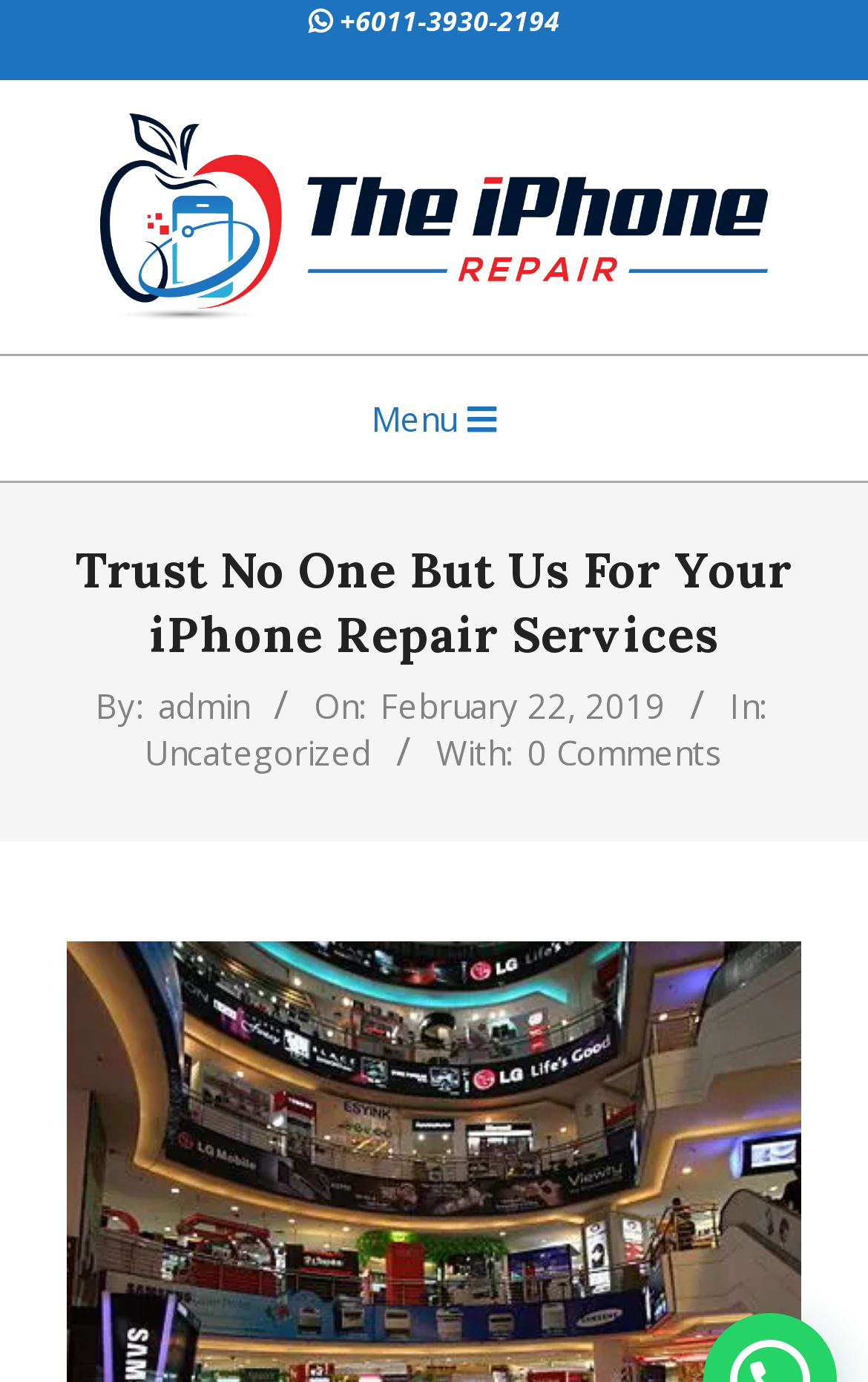Please extract and provide the main headline of the webpage.

Trust No One But Us For Your iPhone Repair Services